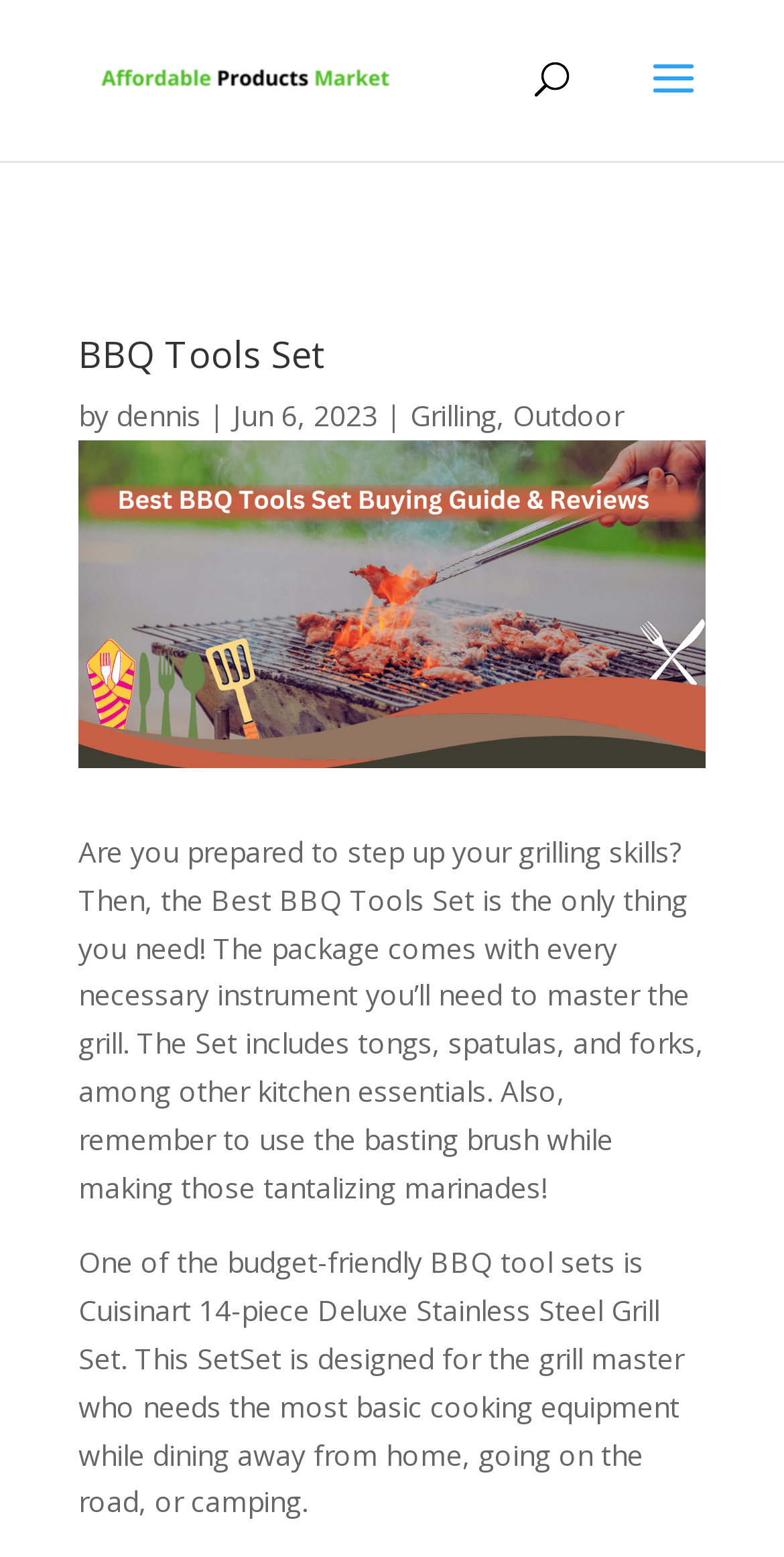Determine the webpage's heading and output its text content.

BBQ Tools Set